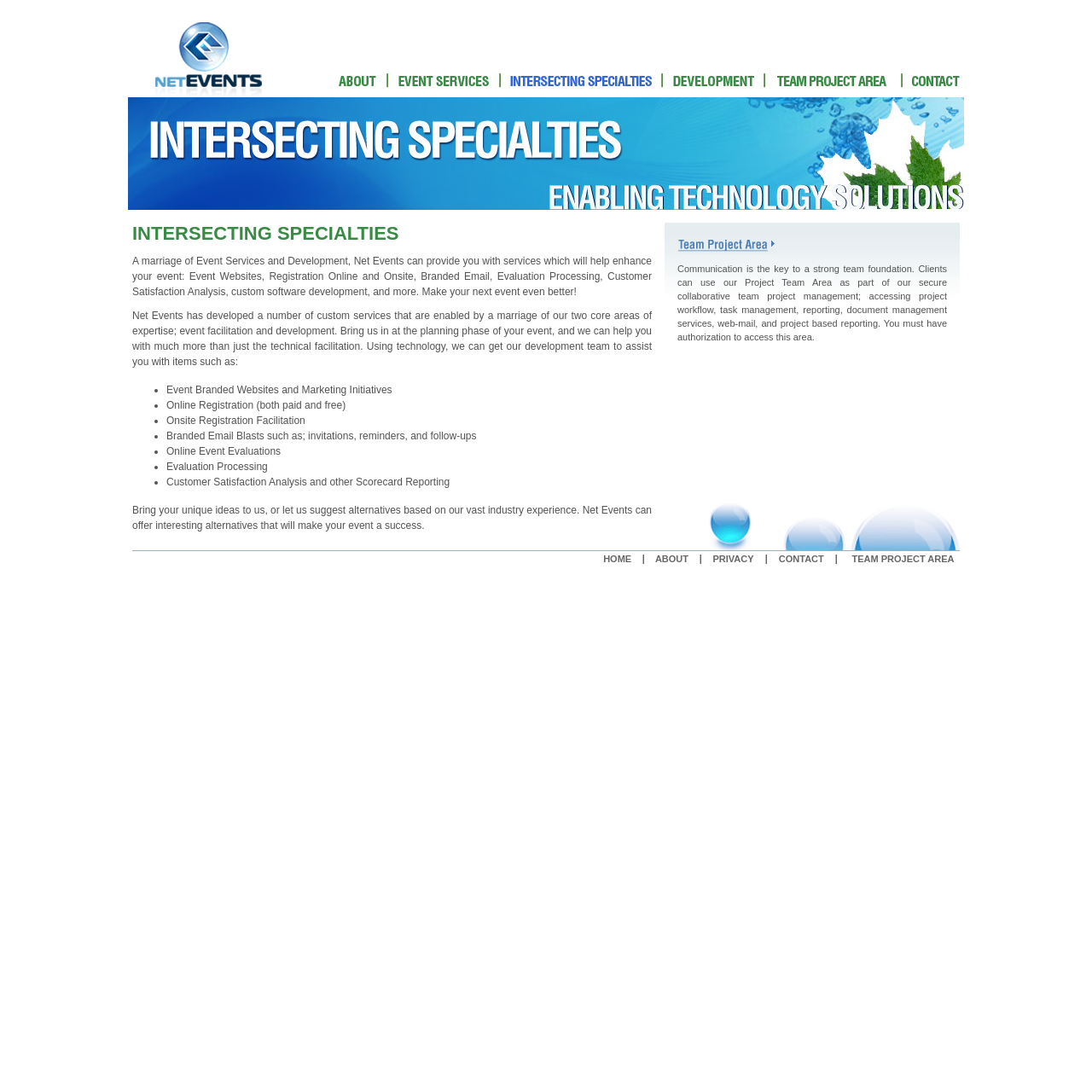What is the key to a strong team foundation, according to NetEvents?
Using the image as a reference, answer the question in detail.

The webpage emphasizes the importance of communication in building a strong team foundation, which is why NetEvents offers a Project Team Area to facilitate collaboration and communication among team members.